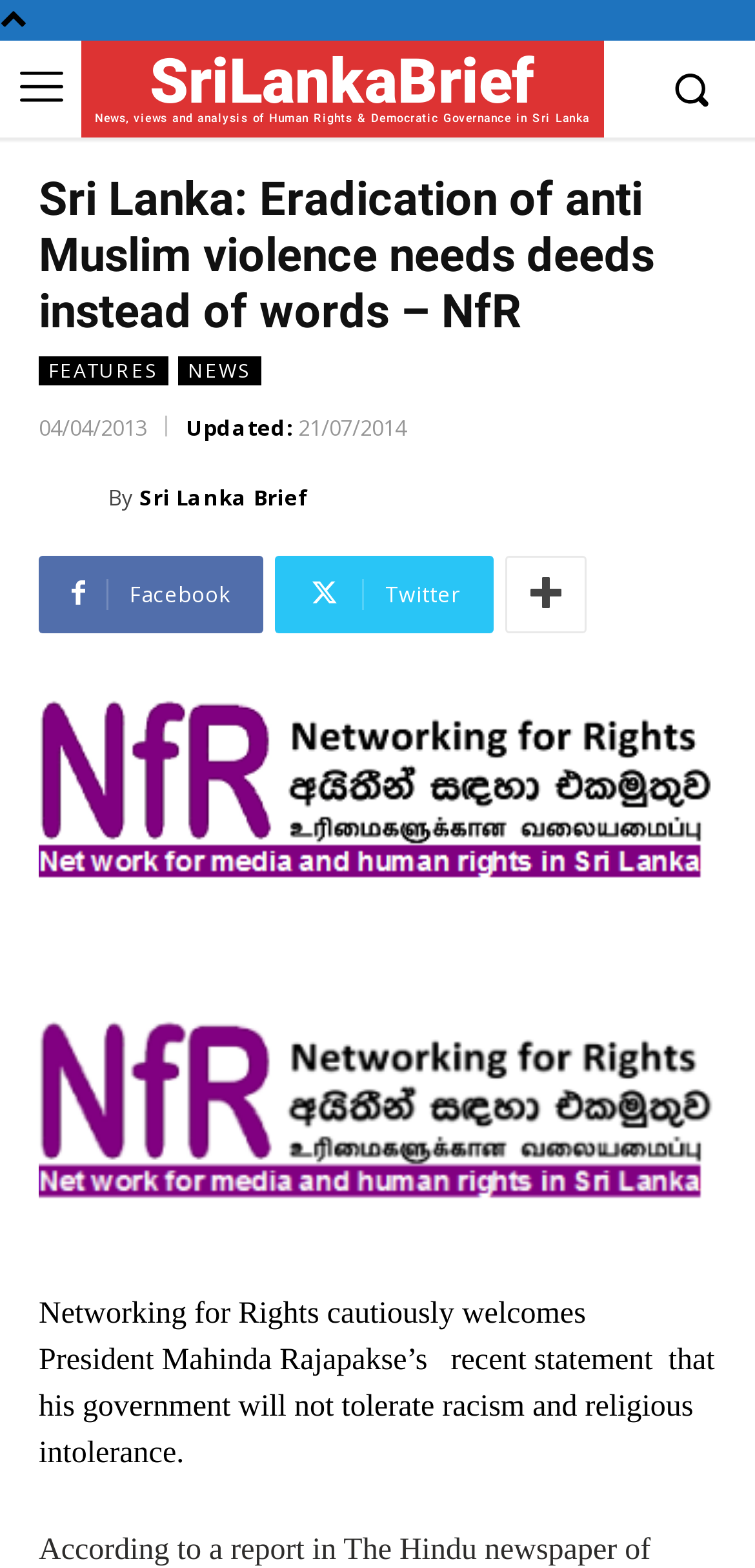Please determine the bounding box of the UI element that matches this description: View menu. The coordinates should be given as (top-left x, top-left y, bottom-right x, bottom-right y), with all values between 0 and 1.

None